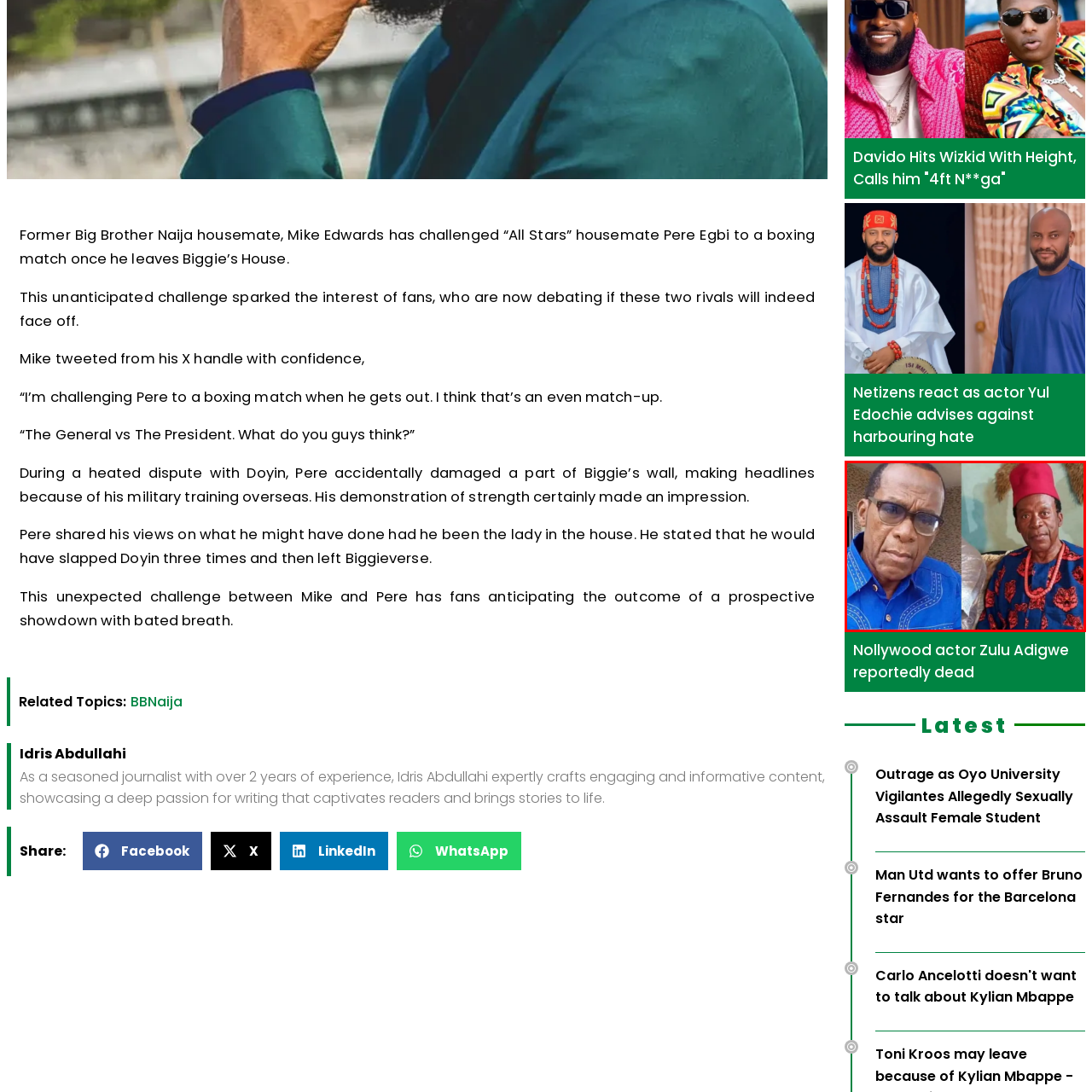Focus on the portion of the image highlighted in red and deliver a detailed explanation for the following question: What is the cultural significance of the attire worn by the man on the right?

The caption states that the man on the right is 'dressed in traditional attire, complete with a red cap, [which] embodies the rich cultural heritage of Nigeria', implying that the attire worn by the man on the right represents Nigerian cultural heritage.